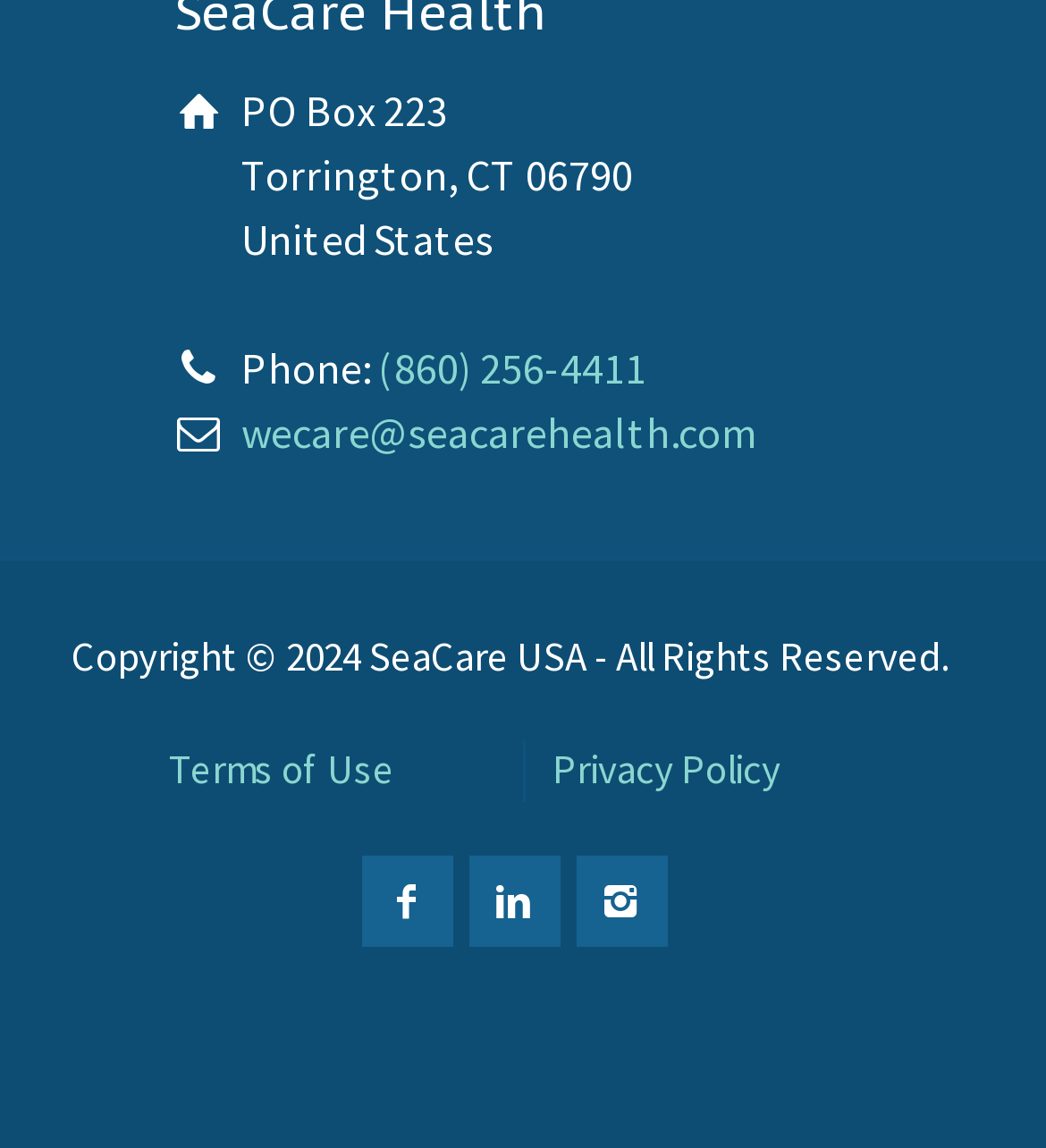Please give a succinct answer to the question in one word or phrase:
What is the company's location?

PO Box 223, Torrington, CT 06790, United States